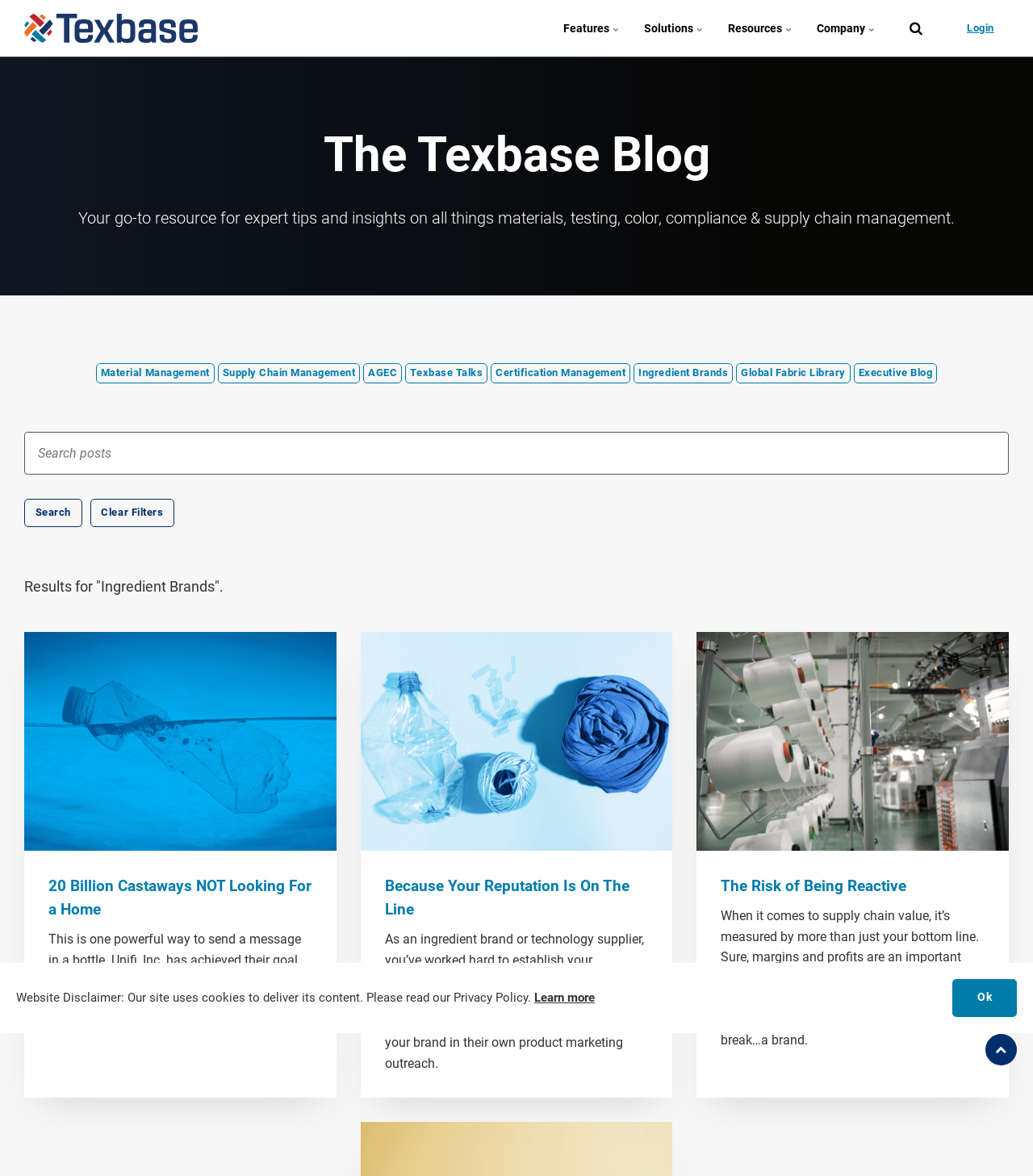Give a succinct answer to this question in a single word or phrase: 
What is the topic of the first article?

20 Billion Castaways